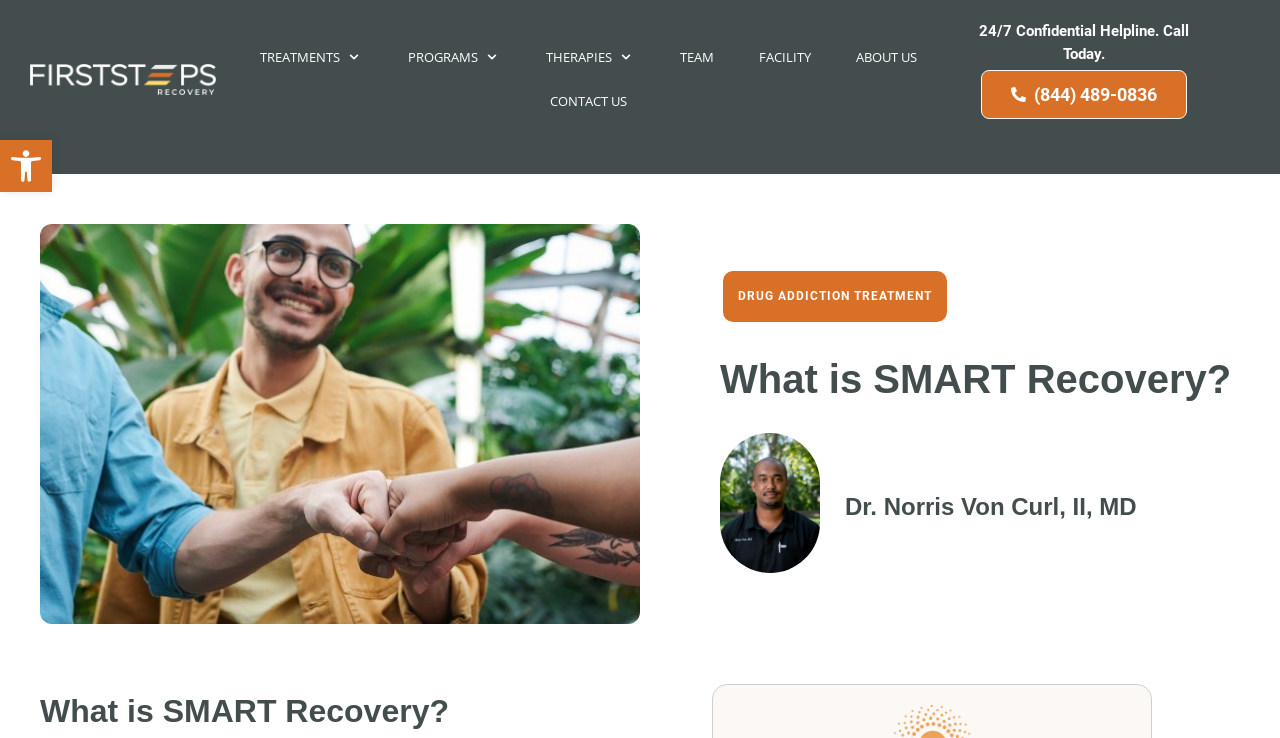What is the main topic of the webpage?
Please give a detailed and elaborate answer to the question.

I determined the main topic by looking at the root element's text content, which is 'What is SMART Recovery? - First Step Recovery', and also by observing the presence of related links and headings on the webpage.